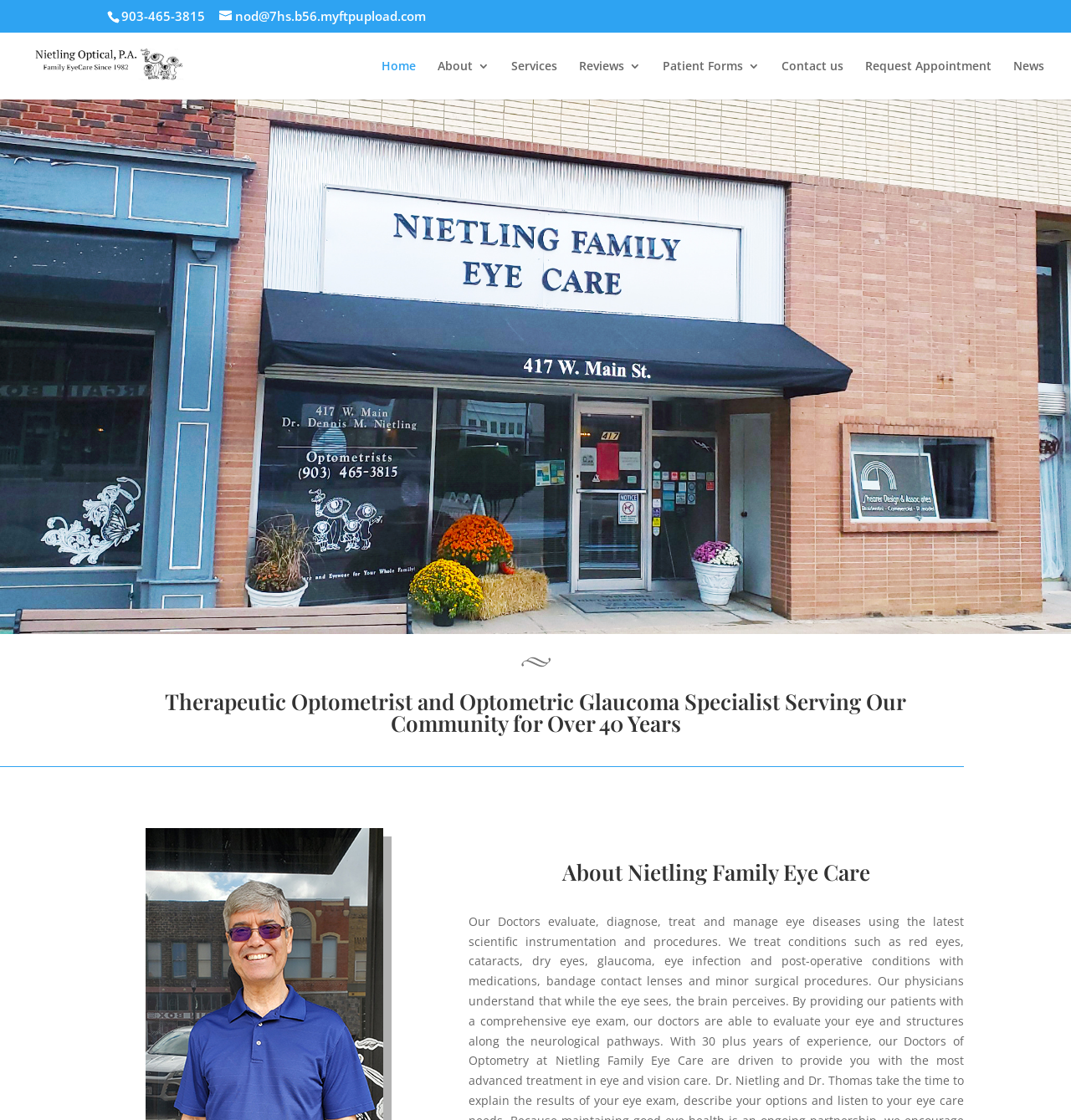Please find the bounding box coordinates of the section that needs to be clicked to achieve this instruction: "Request an appointment".

[0.808, 0.053, 0.926, 0.088]